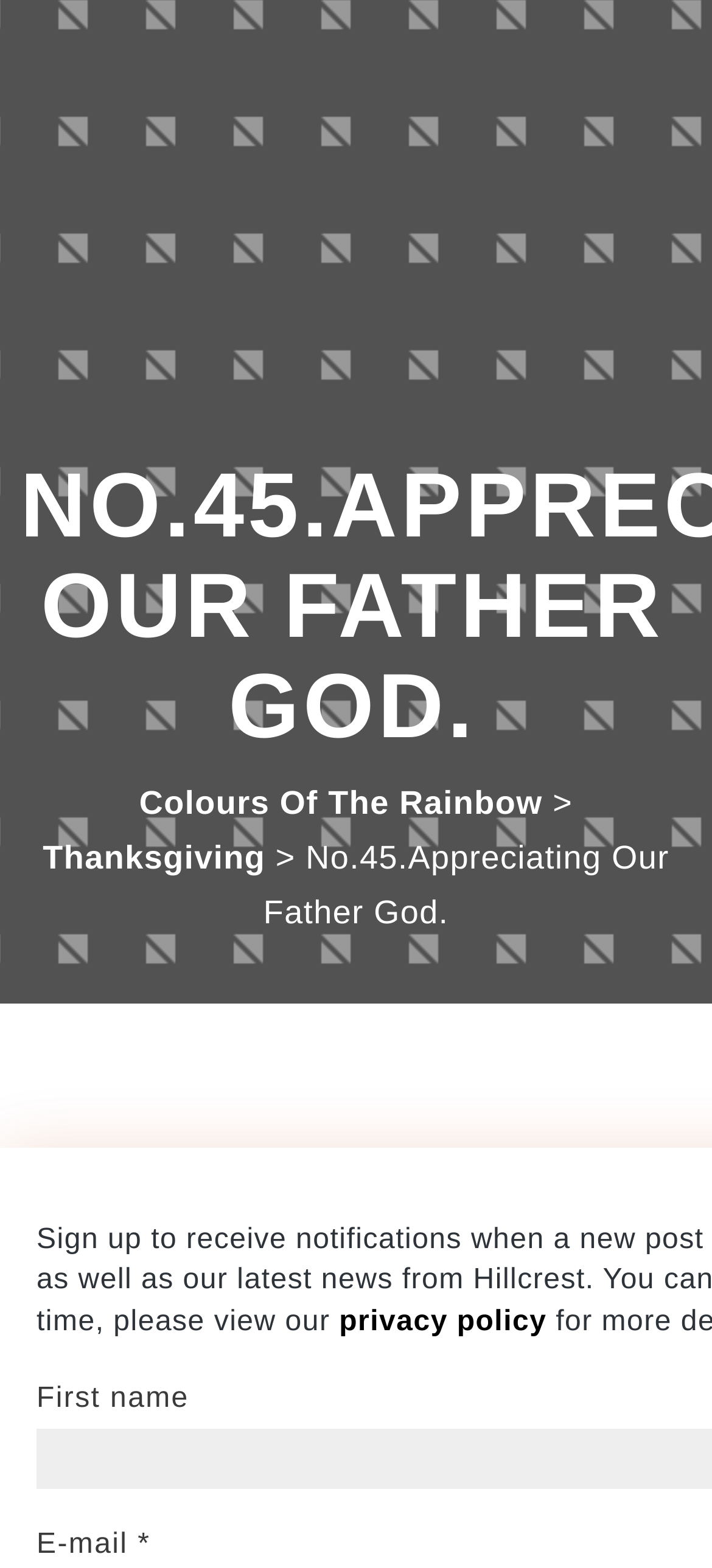Generate a comprehensive caption for the webpage you are viewing.

The webpage appears to be a blog post or article titled "No.45.Appreciating Our Father God." from the "Colours of the Rainbow" series. At the top left corner, there is a logo image with a link to the website's homepage. Below the logo, a large heading displays the title of the post in all capital letters.

On the top right side, there is a link to "Colours Of The Rainbow" followed by a greater-than symbol. Below this, there are two links: "Thanksgiving" and another instance of the post title "No.45.Appreciating Our Father God." with a date "February 14, 2021" and the author's name "Stella Doggett" written in a smaller font.

The main content of the post is not explicitly described in the accessibility tree, but there is a repetition of the post title in a smaller font size near the bottom of the page. At the very bottom, there are links to a "privacy policy" and a section with input fields labeled "First name" and "E-mail" with an asterisk symbol indicating a required field.